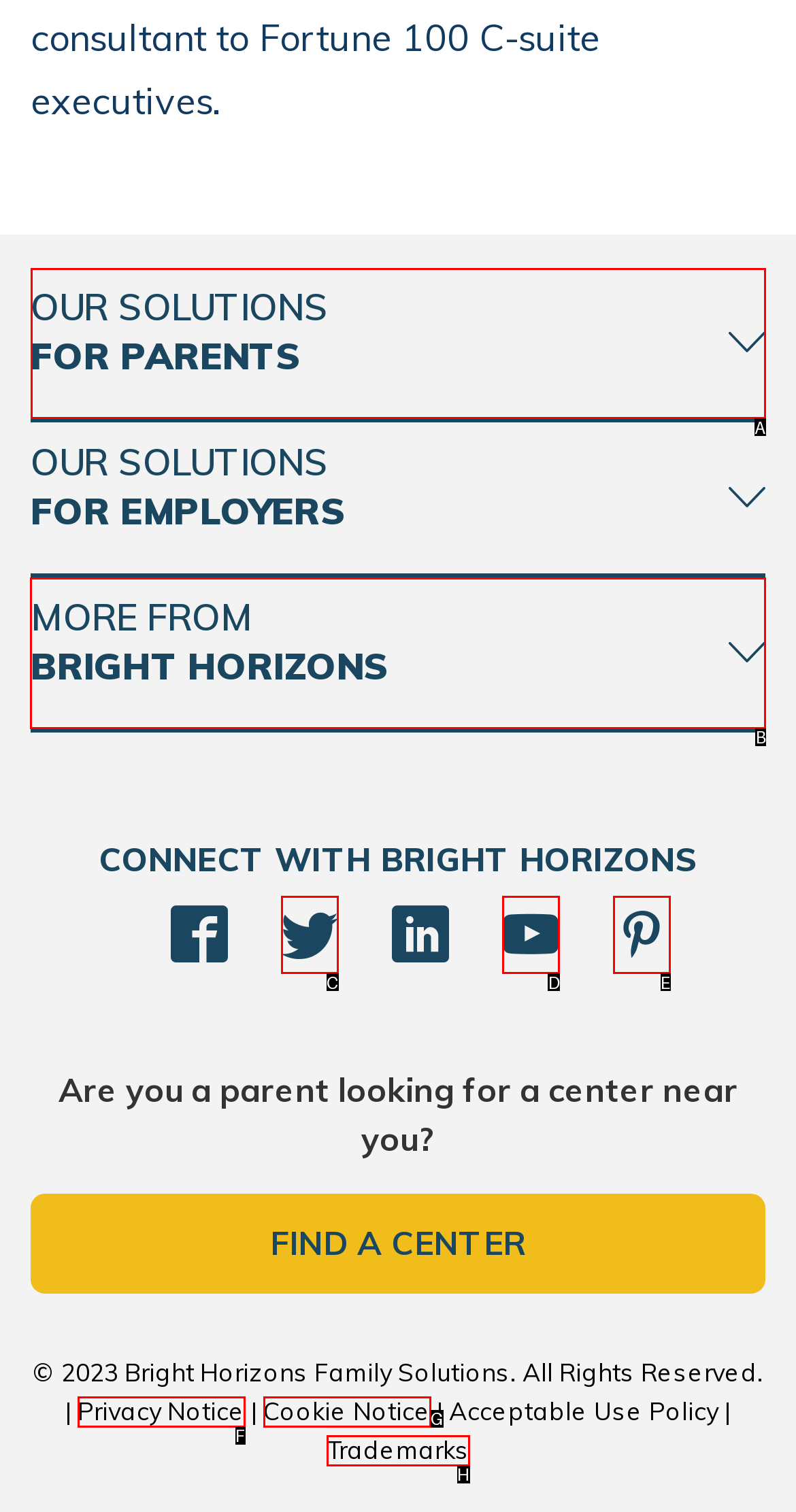Point out the HTML element I should click to achieve the following task: View more from Bright Horizons Provide the letter of the selected option from the choices.

B